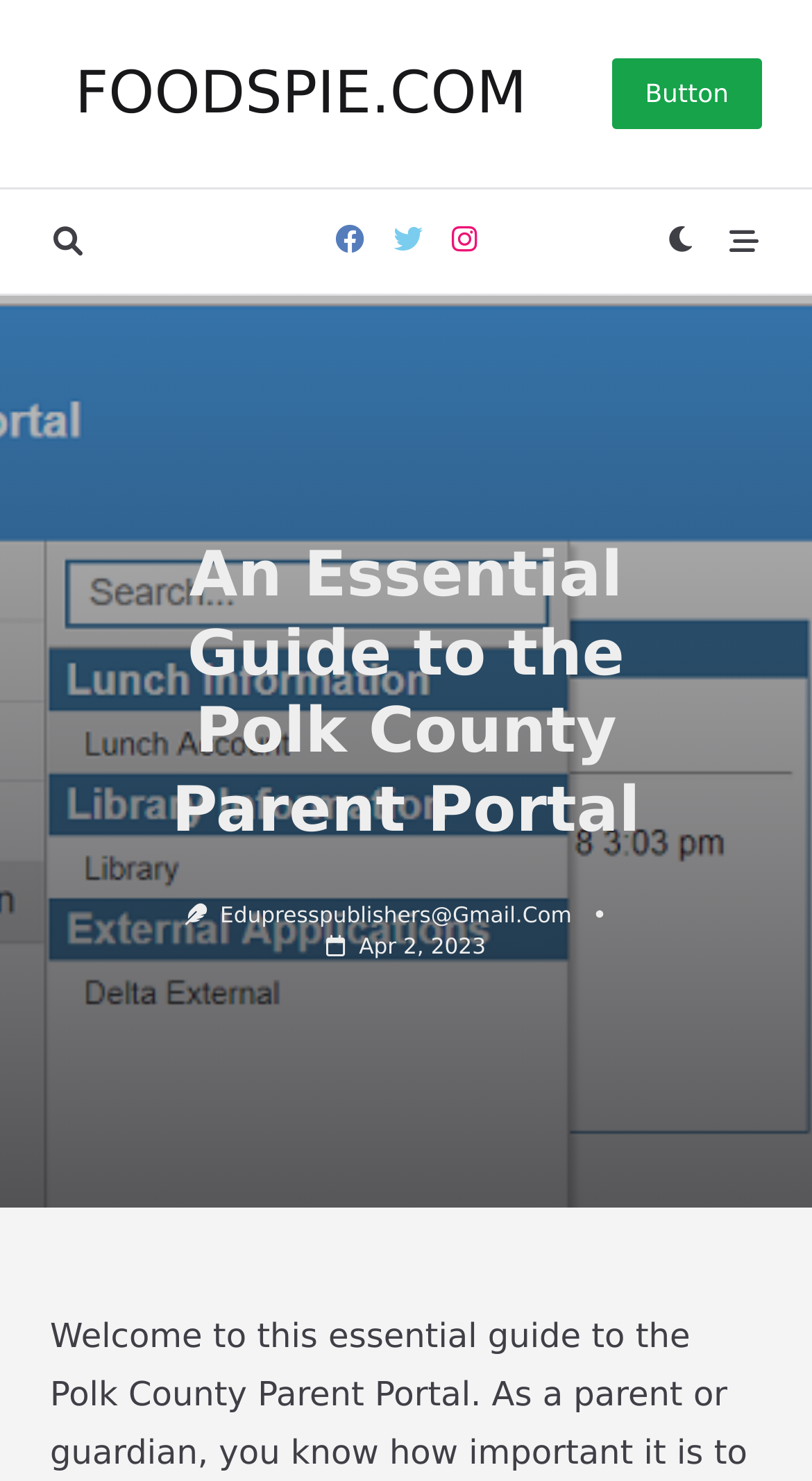Using the provided element description "Apr 2, 2023", determine the bounding box coordinates of the UI element.

[0.442, 0.632, 0.598, 0.649]